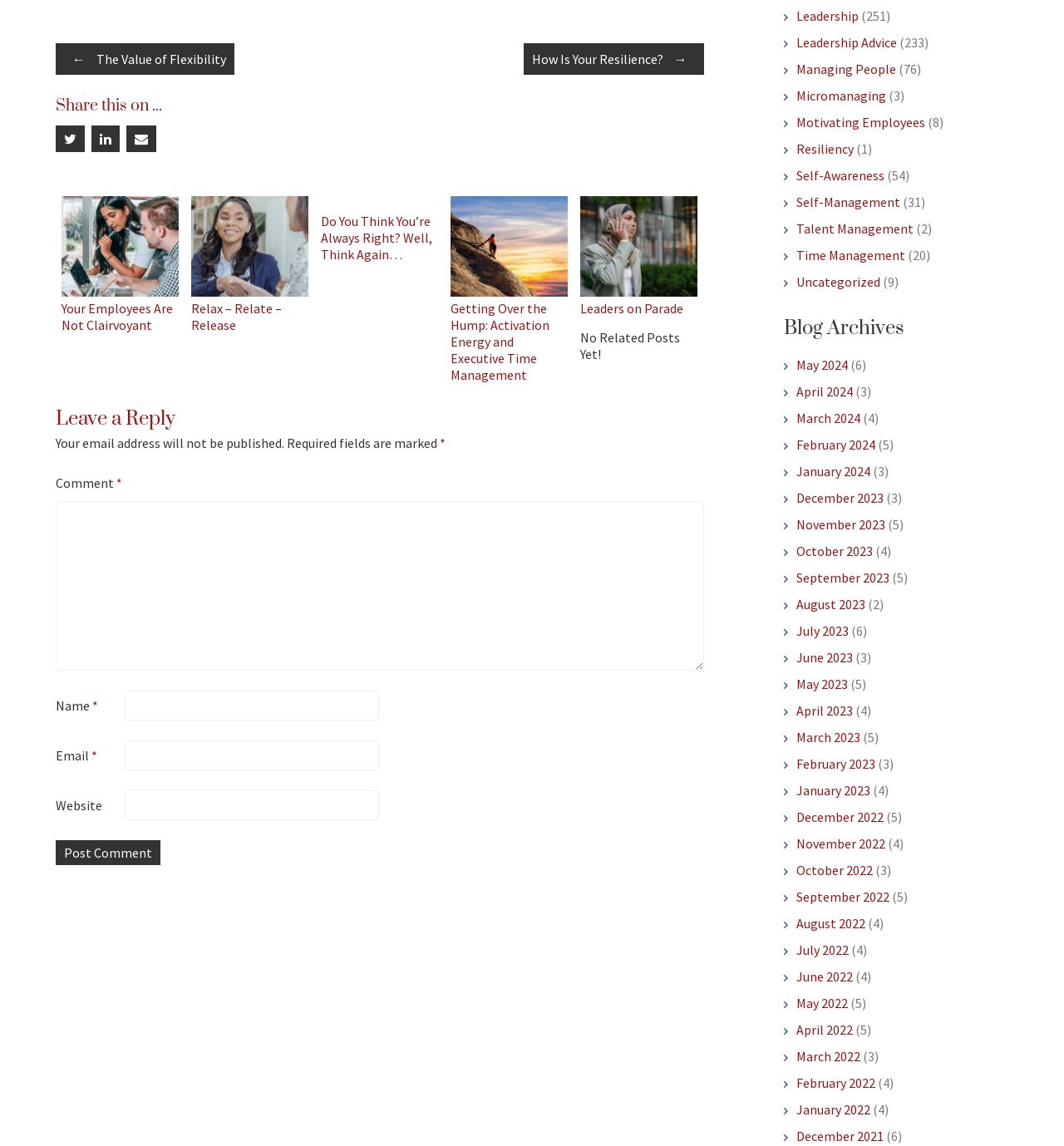Answer the question with a single word or phrase: 
How many comments can be posted at a time?

1